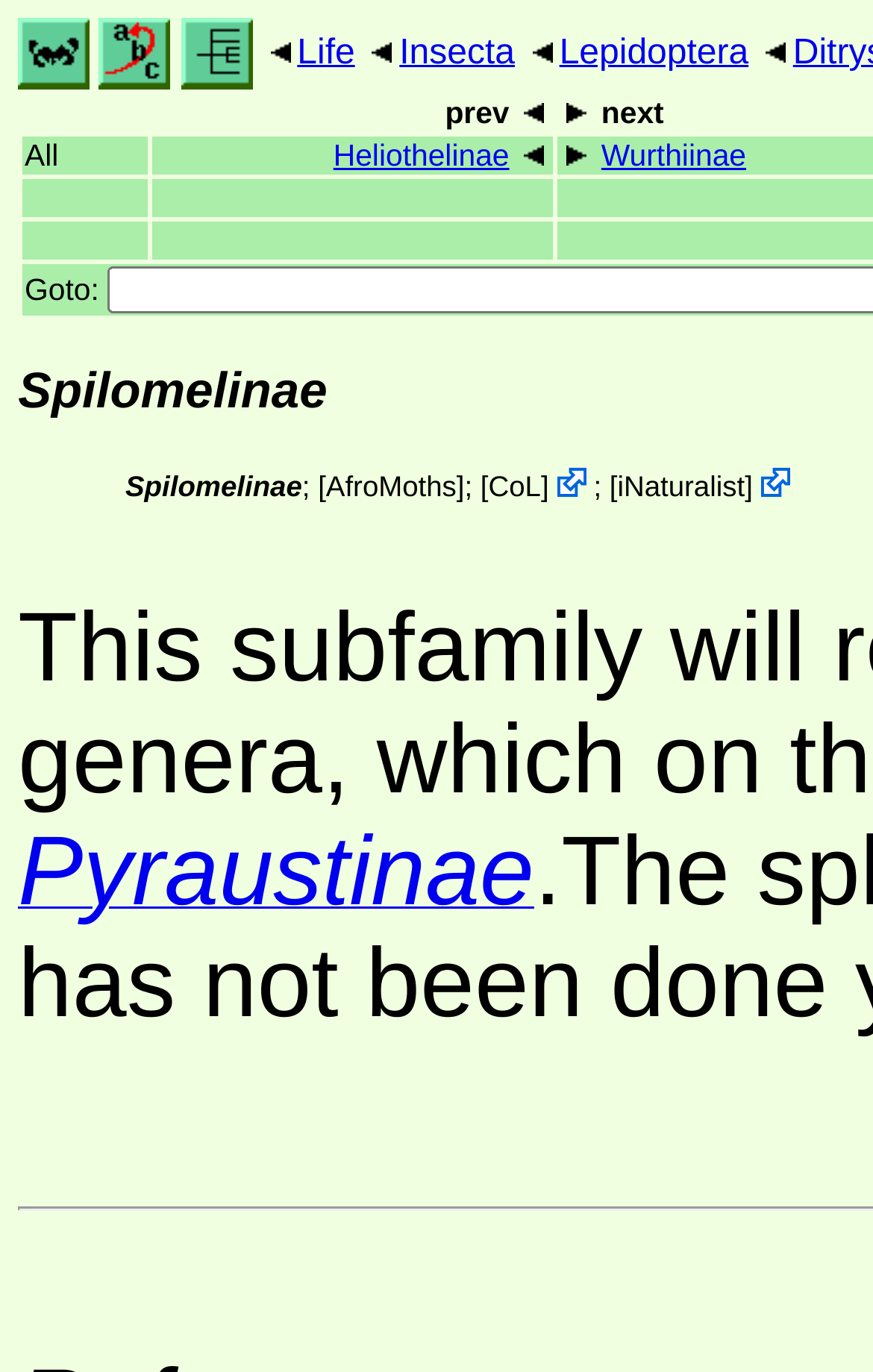Highlight the bounding box coordinates of the region I should click on to meet the following instruction: "go to home page".

[0.021, 0.025, 0.103, 0.053]